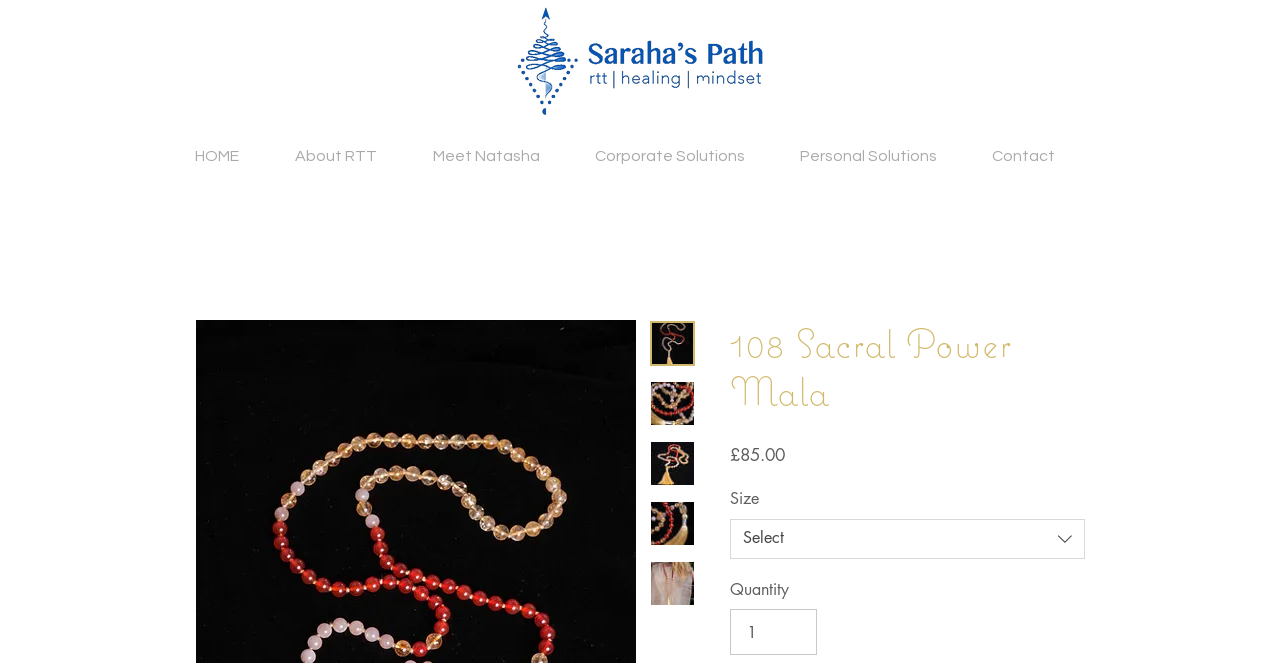Please respond to the question using a single word or phrase:
What is the price of the 108 Sacral Power Mala?

£85.00